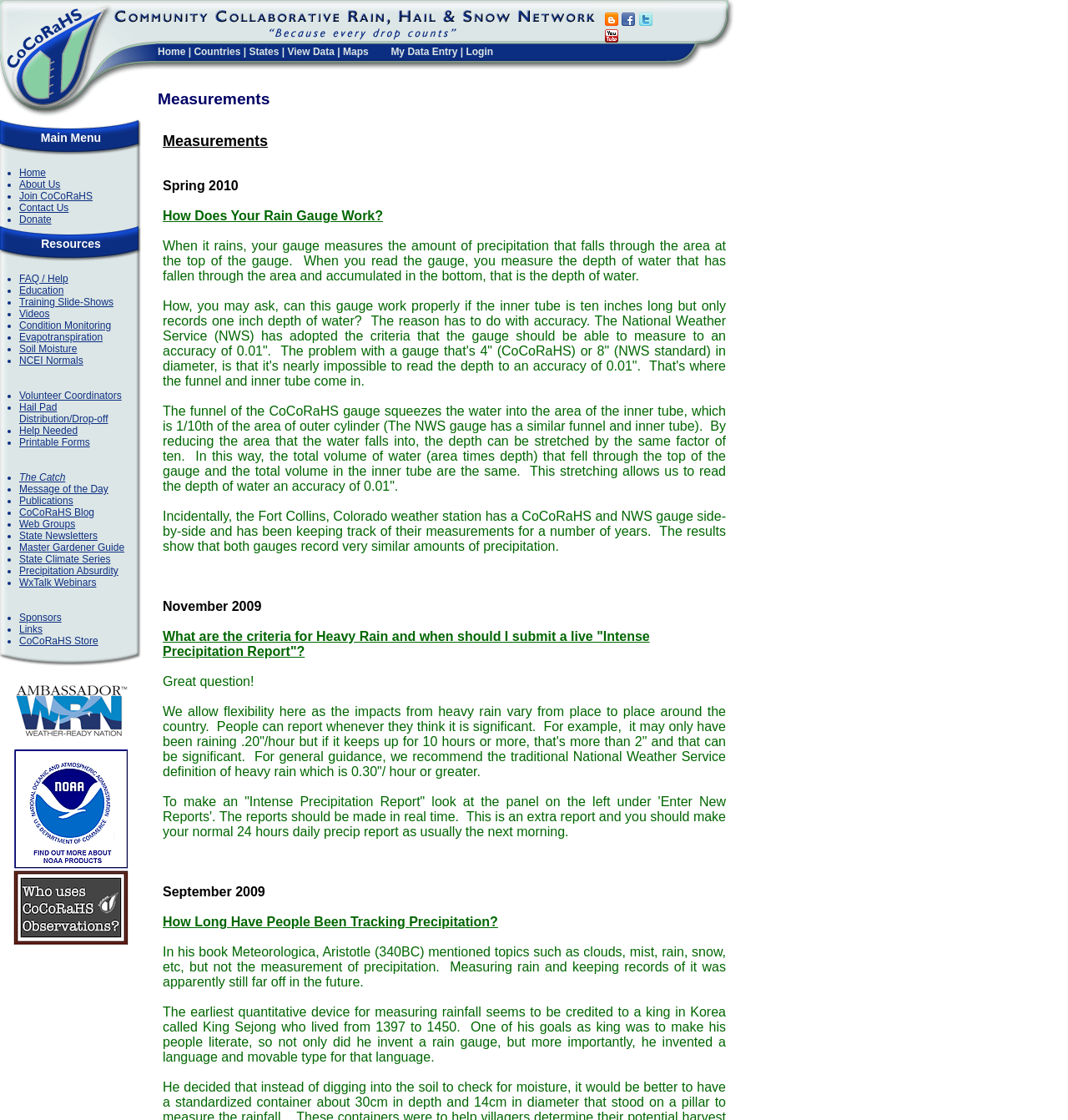Give a one-word or short-phrase answer to the following question: 
What are the main categories of resources listed on the webpage?

About Us, Join CoCoRaHS, Contact Us, Donate